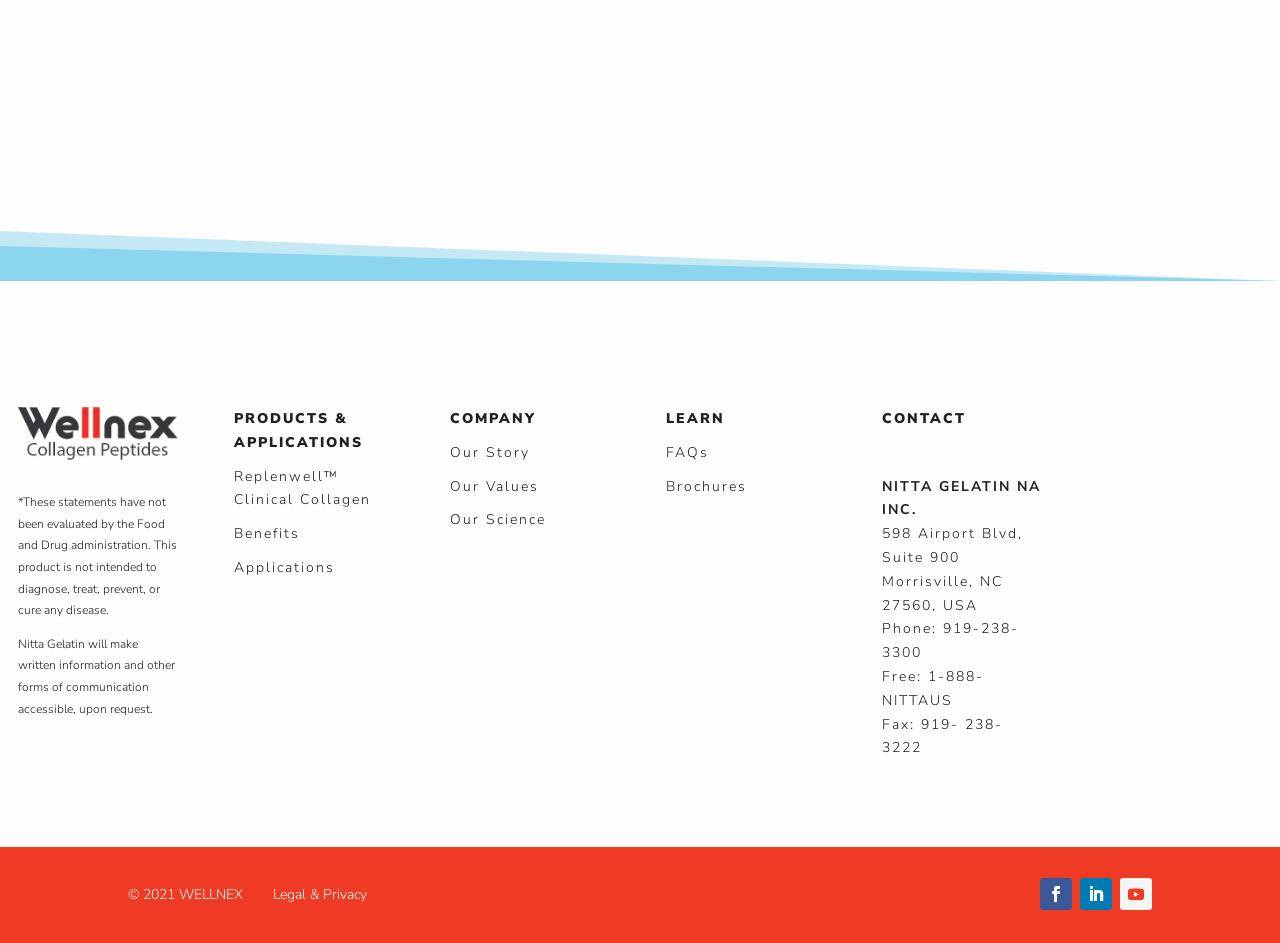Locate the bounding box coordinates of the segment that needs to be clicked to meet this instruction: "Check legal and privacy".

[0.213, 0.939, 0.287, 0.959]